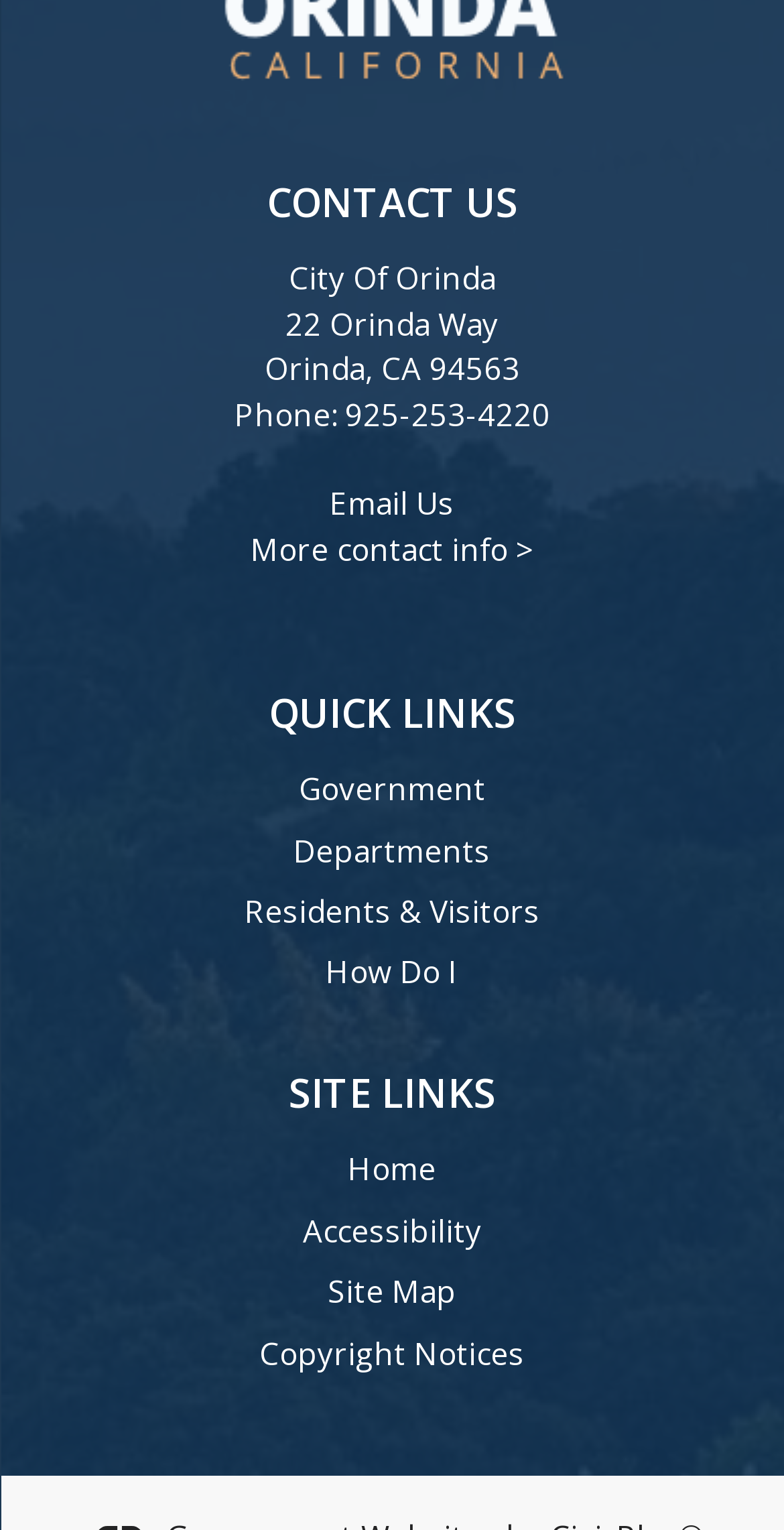Please give a concise answer to this question using a single word or phrase: 
How many links are there in the 'QUICK LINKS' region?

4